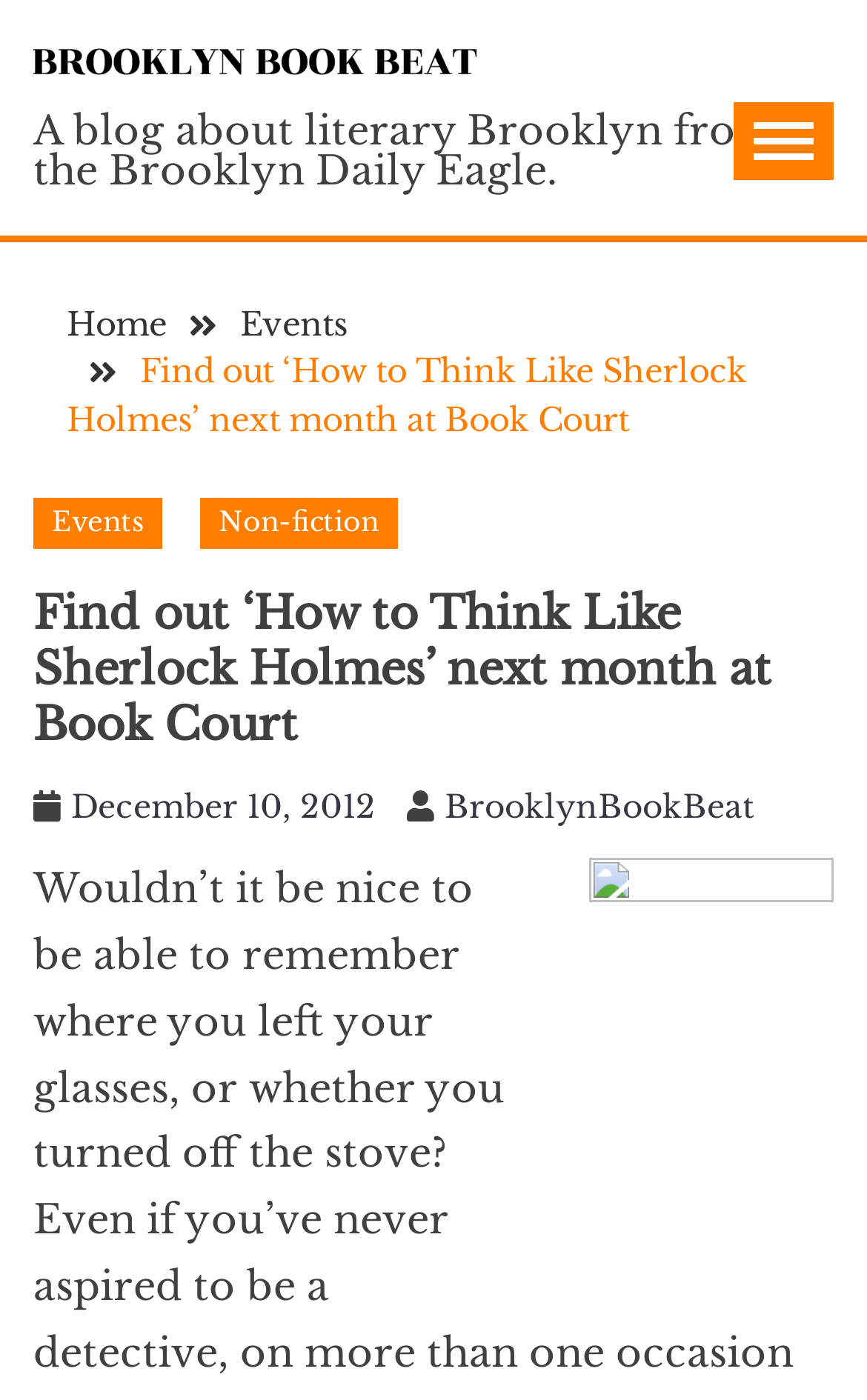What is the type of event?
Please elaborate on the answer to the question with detailed information.

I found the answer by looking at the link element with the text 'Non-fiction' which is a category of the event, and it is also within the navigation element.